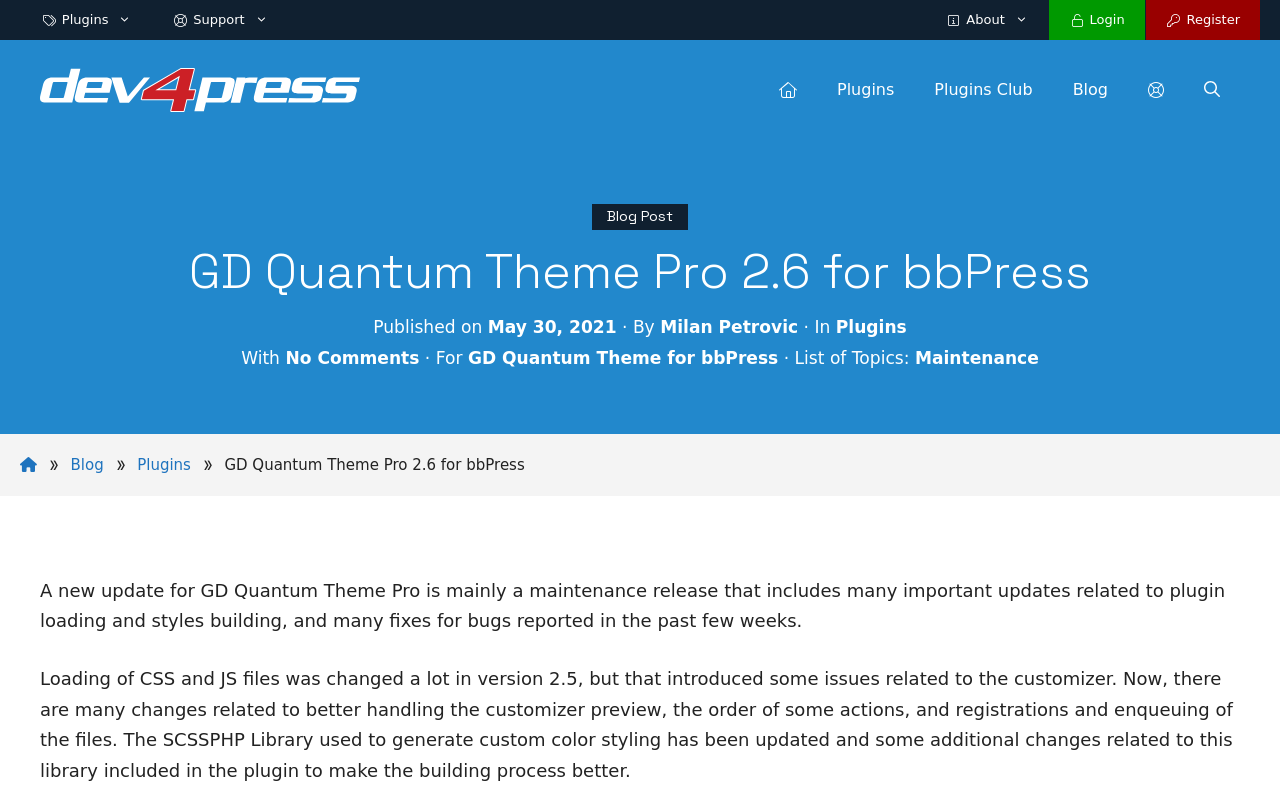Respond with a single word or short phrase to the following question: 
What is the date of the blog post?

May 30, 2021